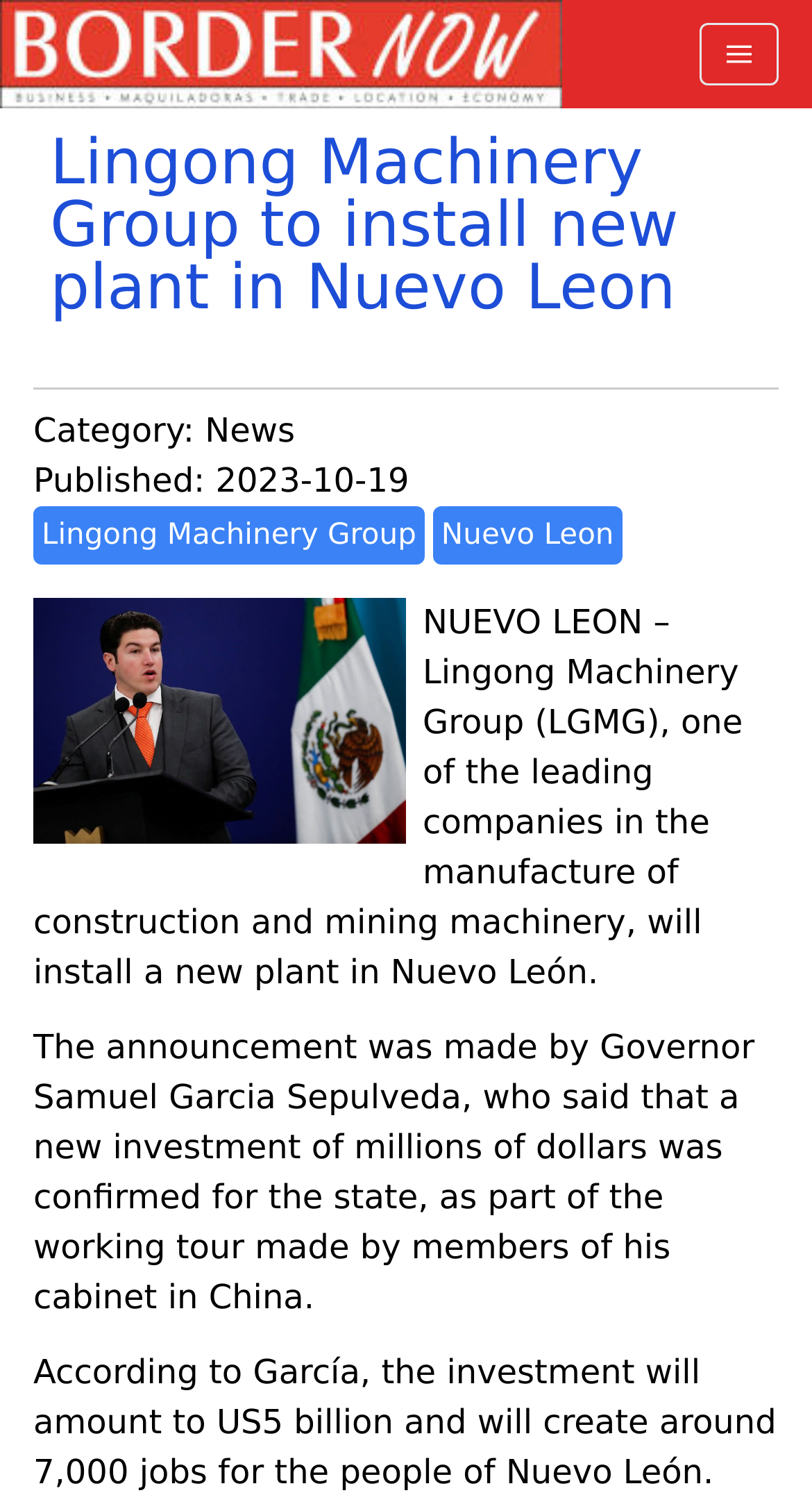From the screenshot, find the bounding box of the UI element matching this description: "<img src="http://www.border-now.com/images/logo.jpg" alt="Border-Now">". Supply the bounding box coordinates in the form [left, top, right, bottom], each a float between 0 and 1.

[0.0, 0.0, 0.692, 0.072]